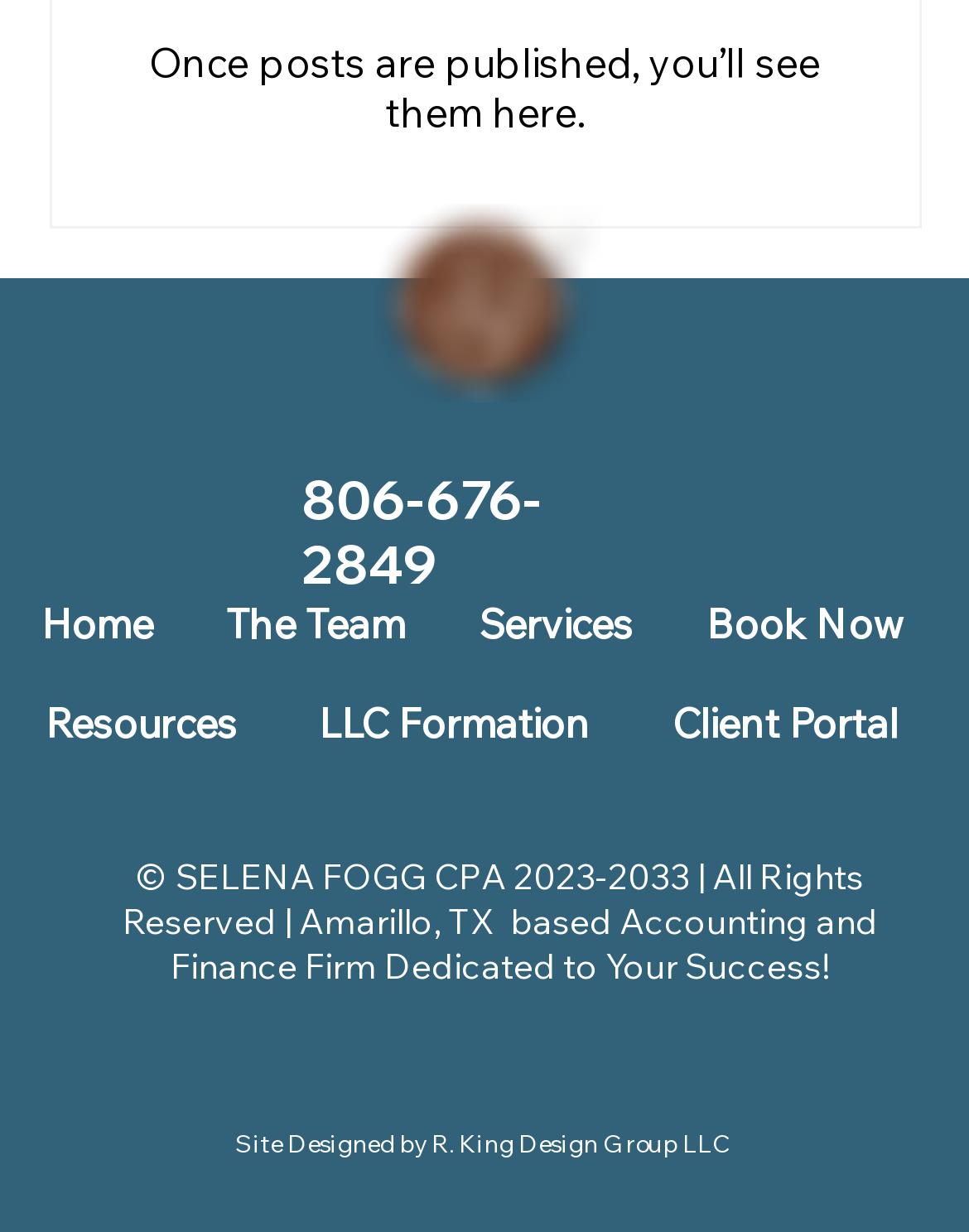Can you identify the bounding box coordinates of the clickable region needed to carry out this instruction: 'View Instagram social media page'? The coordinates should be four float numbers within the range of 0 to 1, stated as [left, top, right, bottom].

None